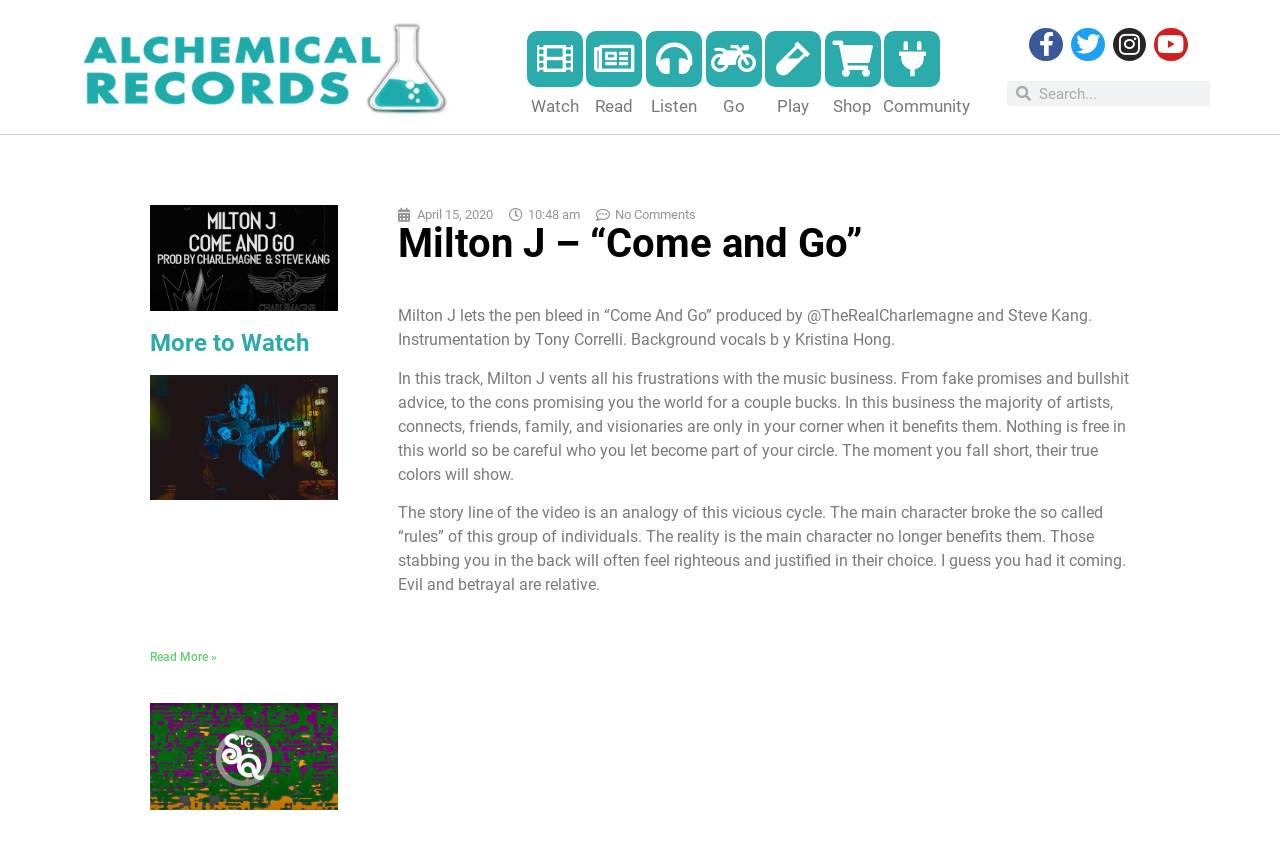Please identify the coordinates of the bounding box for the clickable region that will accomplish this instruction: "Learn about Russell Peters' rise to prominence".

None